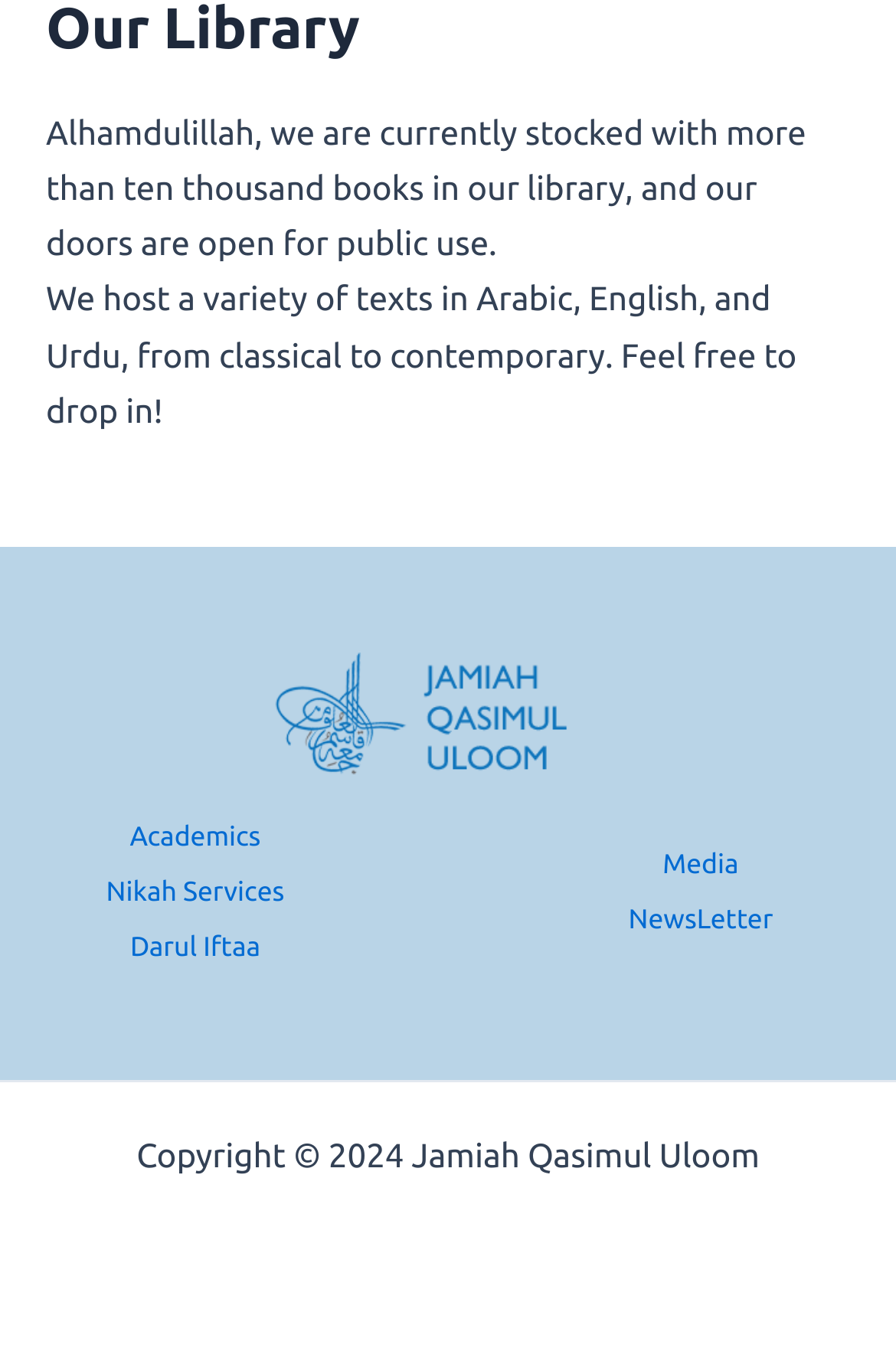Please respond to the question with a concise word or phrase:
What is the name of the institution?

Jamiah Qasimul Uloom